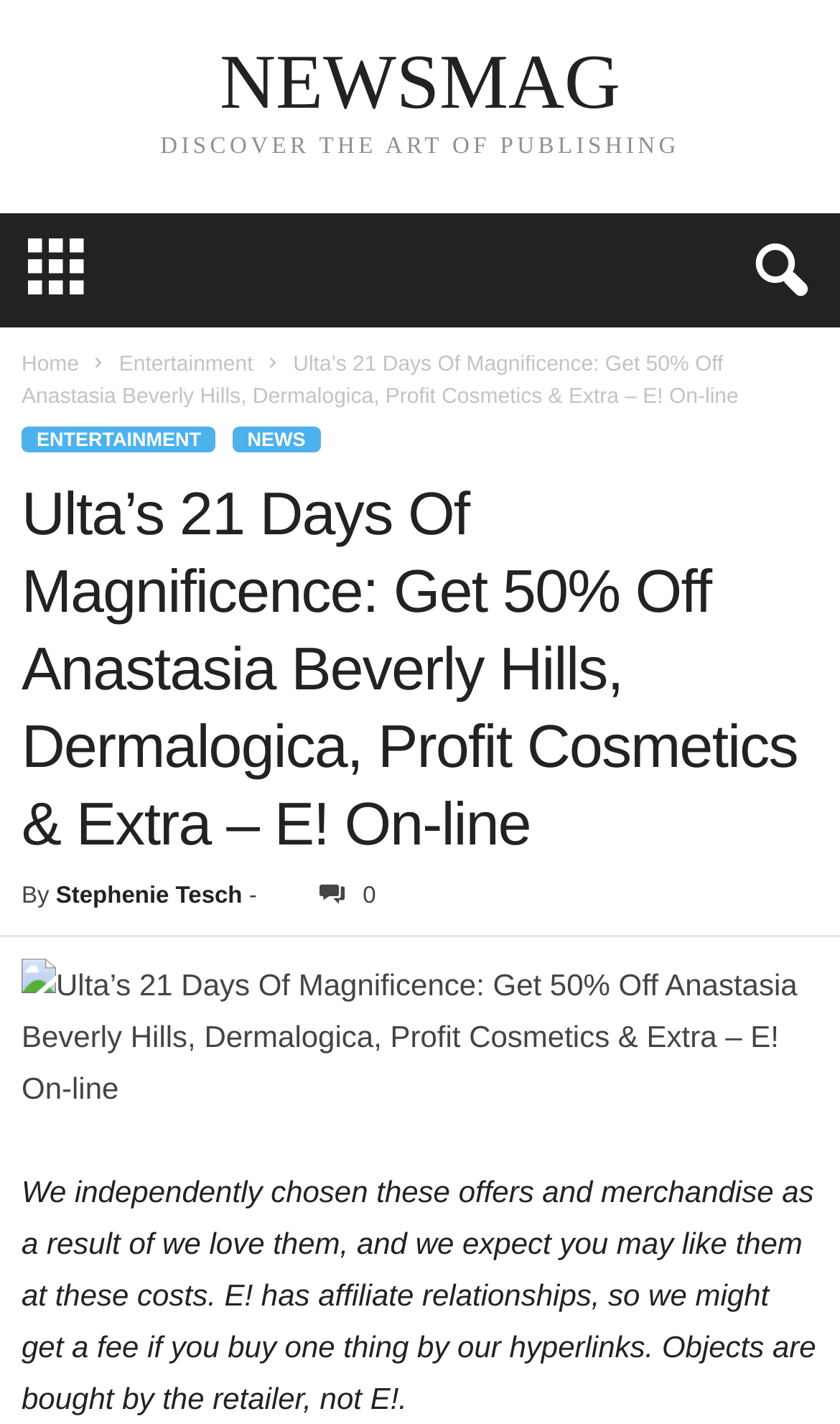What is the name of the author of this article?
Provide a detailed answer to the question using information from the image.

I found the author's name by looking at the text following the 'By' label, which is a common indicator of the author's name in articles.